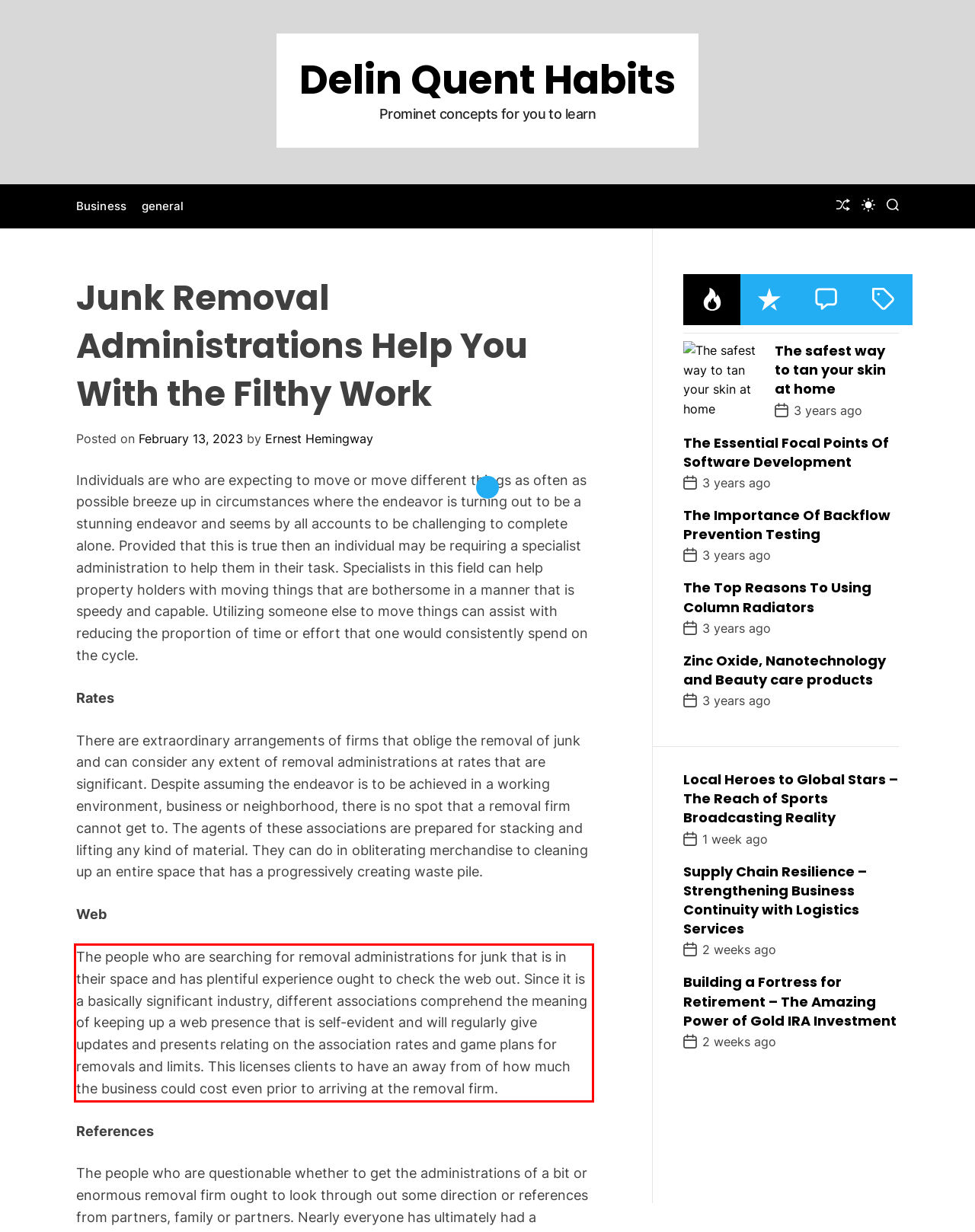Given the screenshot of the webpage, identify the red bounding box, and recognize the text content inside that red bounding box.

The people who are searching for removal administrations for junk that is in their space and has plentiful experience ought to check the web out. Since it is a basically significant industry, different associations comprehend the meaning of keeping up a web presence that is self-evident and will regularly give updates and presents relating on the association rates and game plans for removals and limits. This licenses clients to have an away from of how much the business could cost even prior to arriving at the removal firm.